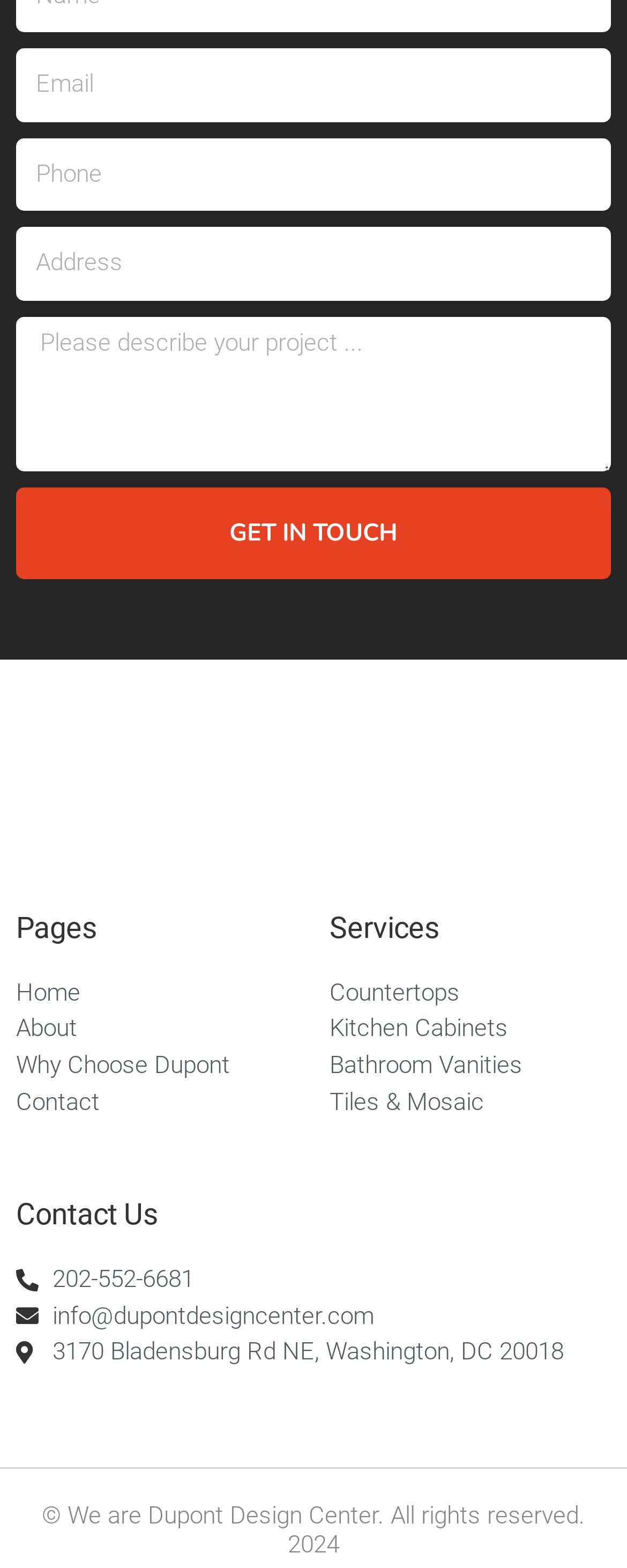Please determine the bounding box coordinates of the clickable area required to carry out the following instruction: "Call 202-552-6681". The coordinates must be four float numbers between 0 and 1, represented as [left, top, right, bottom].

[0.026, 0.805, 0.974, 0.828]